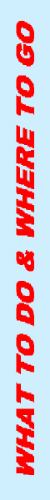Please use the details from the image to answer the following question comprehensively:
What is the color of the text 'WHAT TO DO & WHERE TO GO'?

The text 'WHAT TO DO & WHERE TO GO' is prominently displayed in bold red letters, which stands out against the soft blue background, making it more noticeable and attention-grabbing.